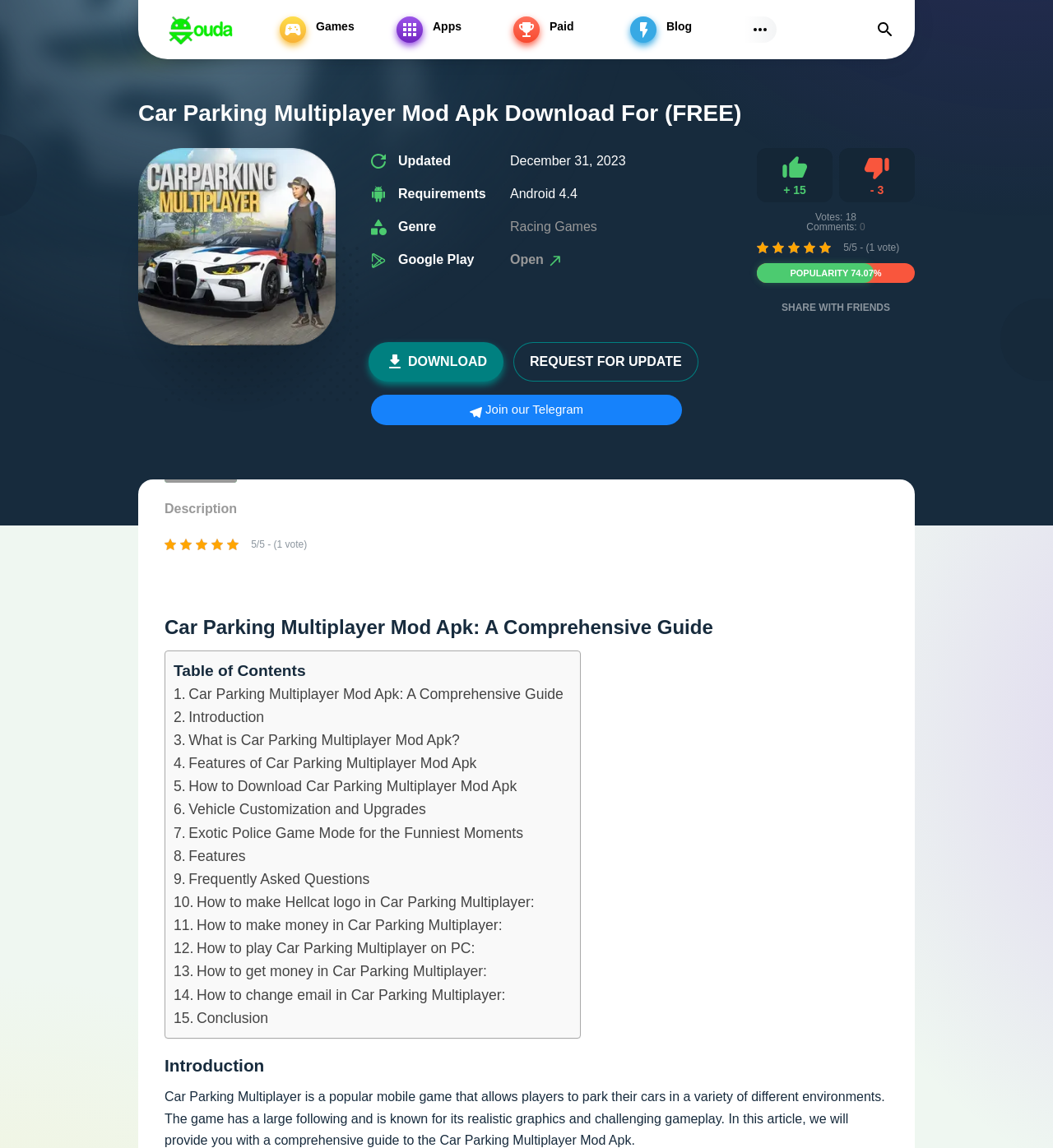What is the popularity of the game?
Using the screenshot, give a one-word or short phrase answer.

74.07%